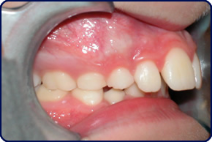Why are regular dental checks important?
Using the image as a reference, deliver a detailed and thorough answer to the question.

Regular dental checks are important because they allow for the early identification of issues related to dental alignment, such as overcrowding, misalignment, or uneven bite, which can lead to more effective treatment outcomes if addressed promptly.